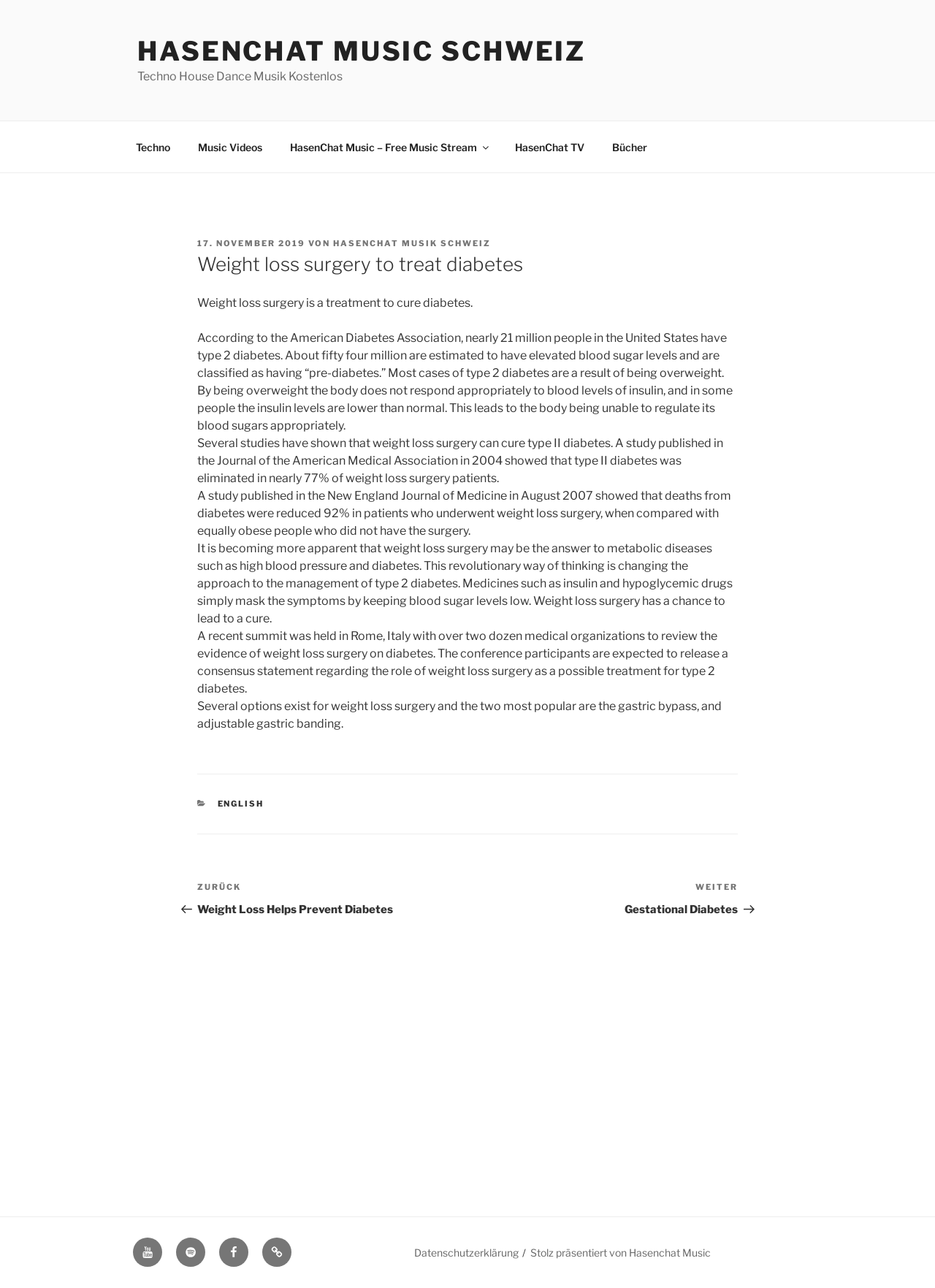What is the name of the journal that published a study on weight loss surgery and diabetes?
Based on the image, answer the question with as much detail as possible.

The article mentions a study published in the Journal of the American Medical Association in 2004, which showed that type II diabetes was eliminated in nearly 77% of weight loss surgery patients.